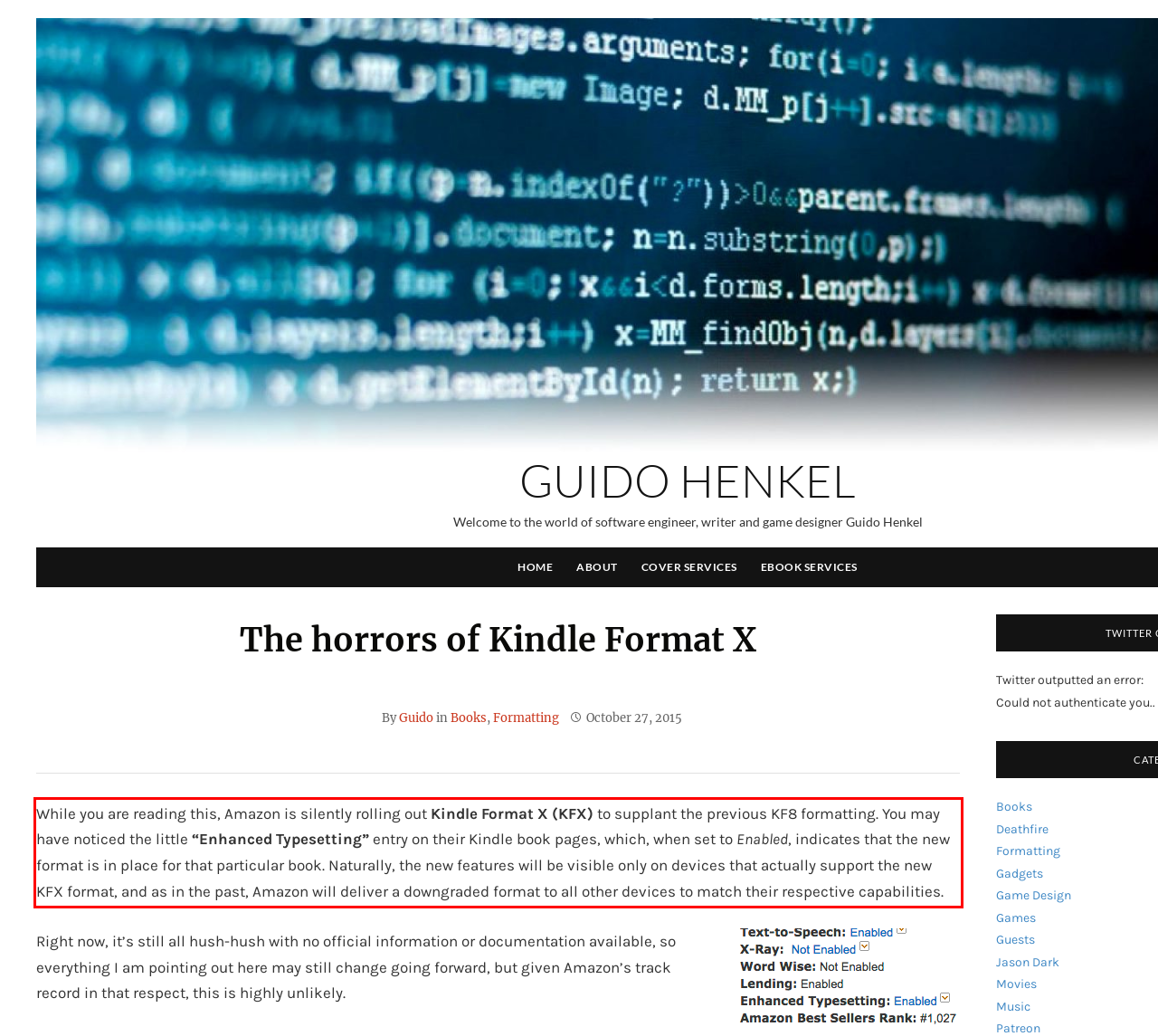Within the screenshot of the webpage, there is a red rectangle. Please recognize and generate the text content inside this red bounding box.

While you are reading this, Amazon is silently rolling out Kindle Format X (KFX) to supplant the previous KF8 formatting. You may have noticed the little “Enhanced Typesetting” entry on their Kindle book pages, which, when set to Enabled, indicates that the new format is in place for that particular book. Naturally, the new features will be visible only on devices that actually support the new KFX format, and as in the past, Amazon will deliver a downgraded format to all other devices to match their respective capabilities.